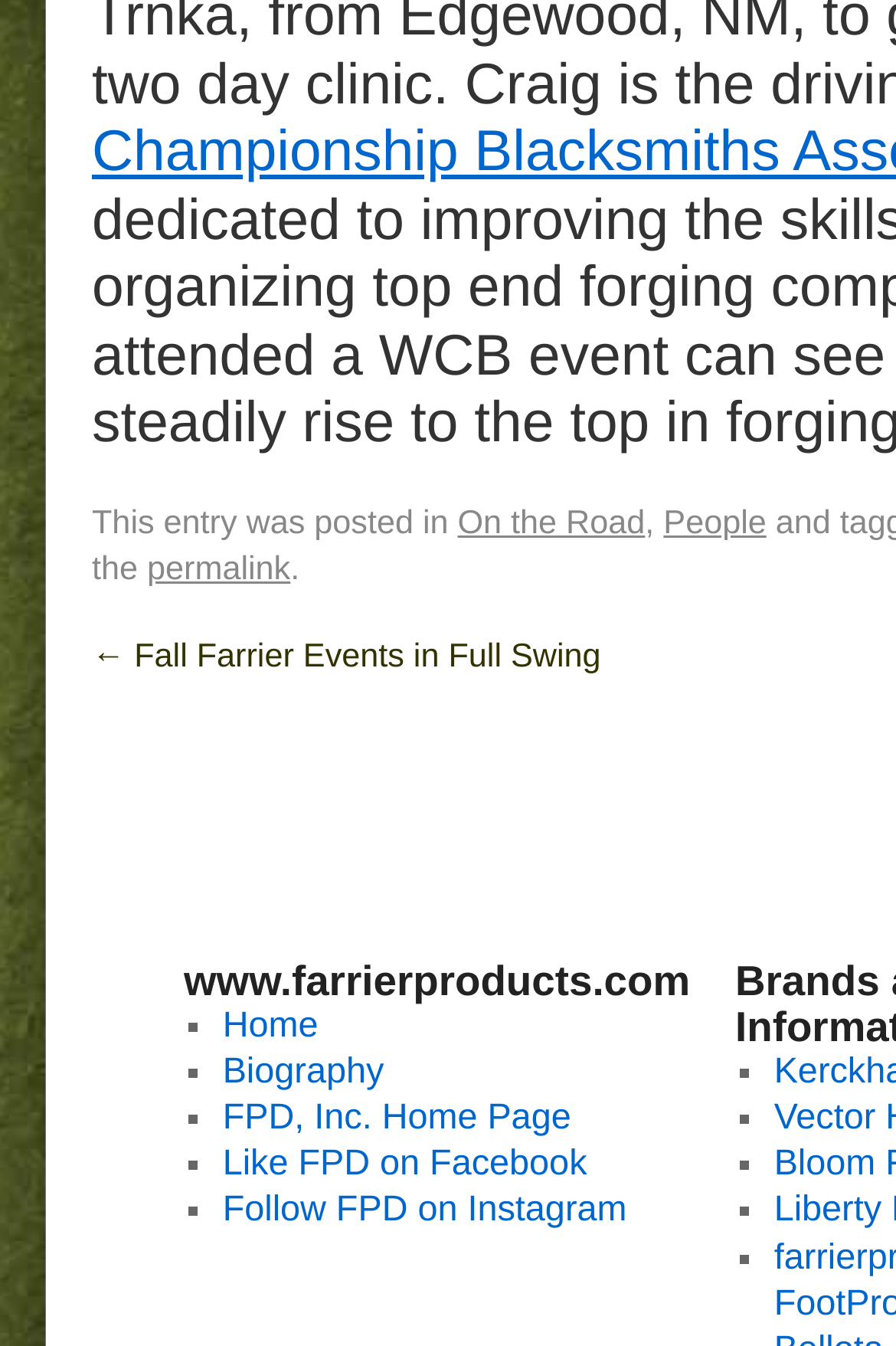Please respond to the question using a single word or phrase:
What is the previous blog post title?

Fall Farrier Events in Full Swing